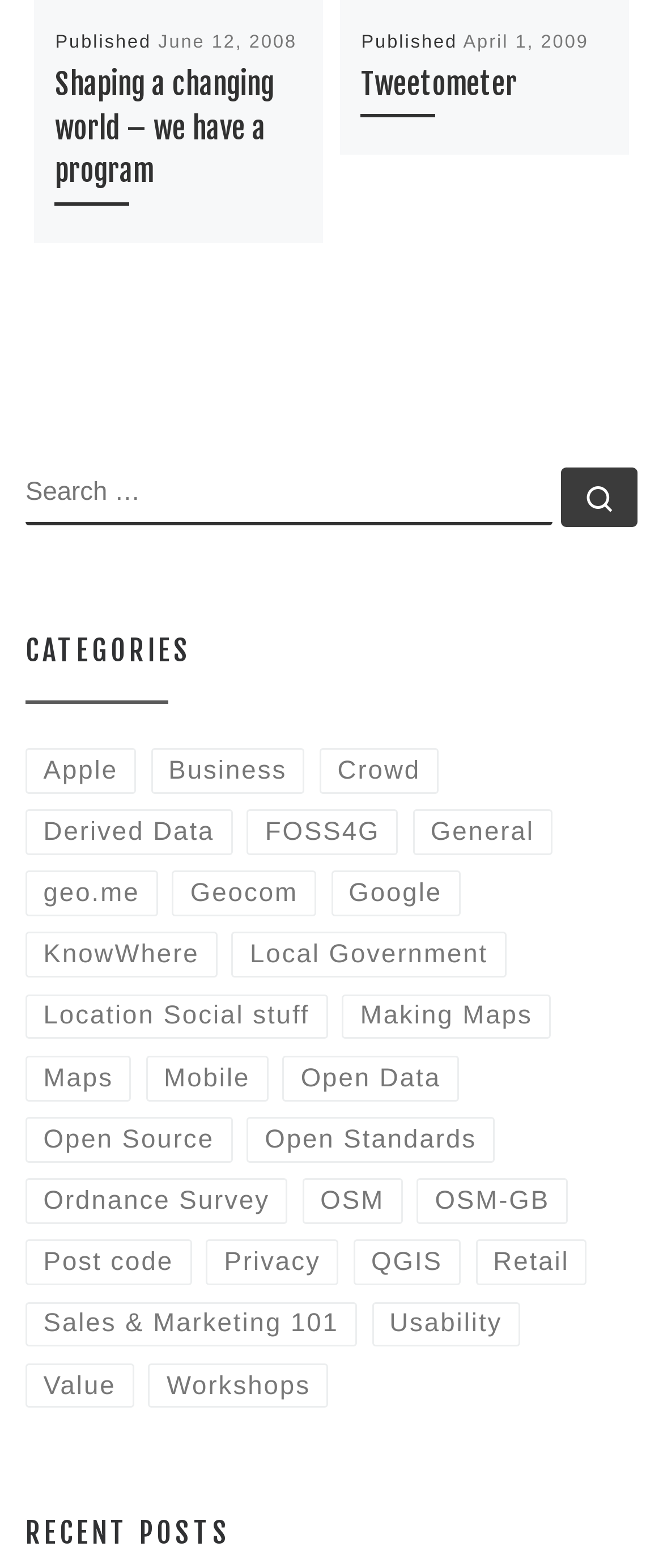Extract the bounding box coordinates for the UI element described by the text: "Sales & Marketing 101". The coordinates should be in the form of [left, top, right, bottom] with values between 0 and 1.

[0.038, 0.83, 0.538, 0.859]